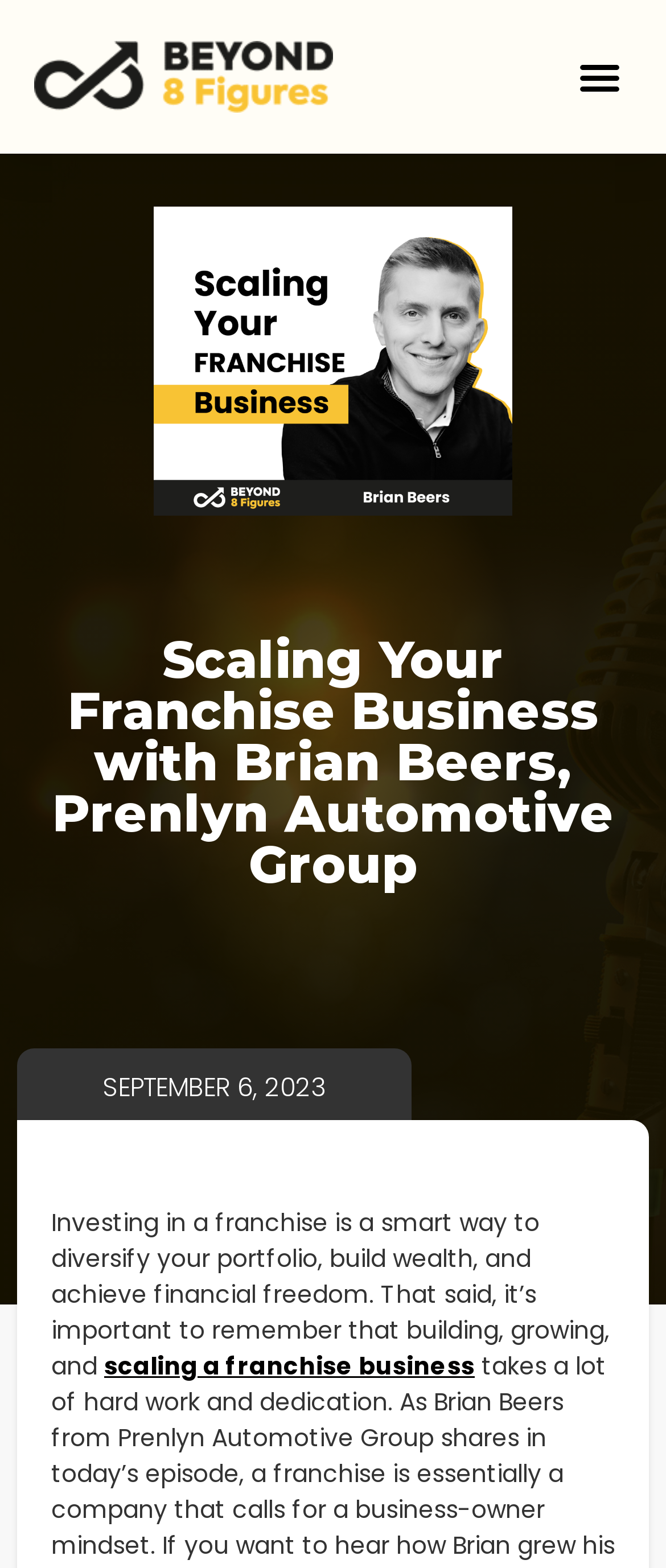What is the duration of the longest episode?
Can you give a detailed and elaborate answer to the question?

I looked for the longest episode duration by scanning the episode titles and their corresponding durations. The longest episode duration is '1:20:37', which is associated with the episode 'Do Epic Sh*t With Cool People with Michael Juergens, Bhutan Wine Company'.